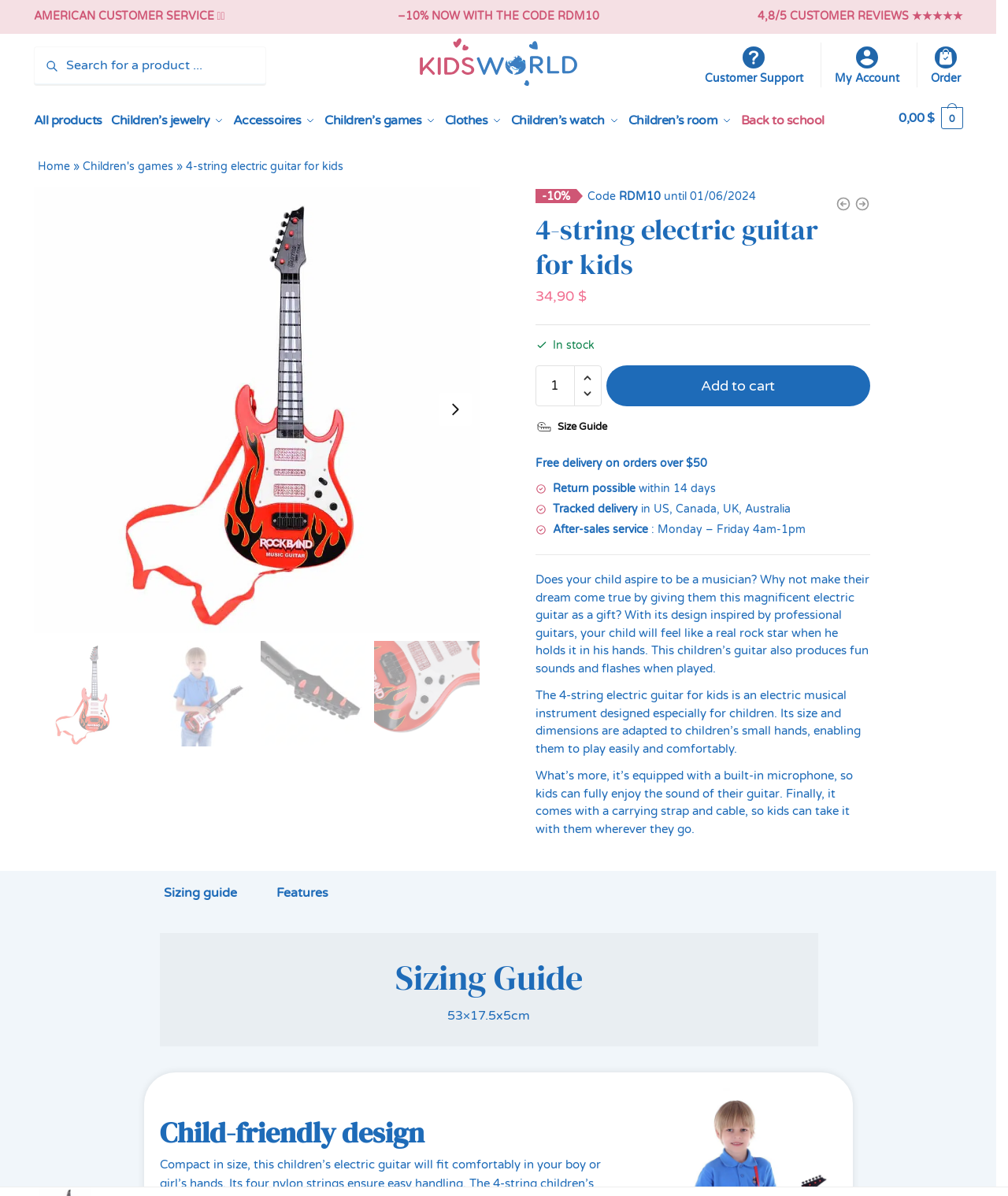Provide the bounding box coordinates of the HTML element described by the text: "0,00 $ 0".

[0.891, 0.079, 0.955, 0.118]